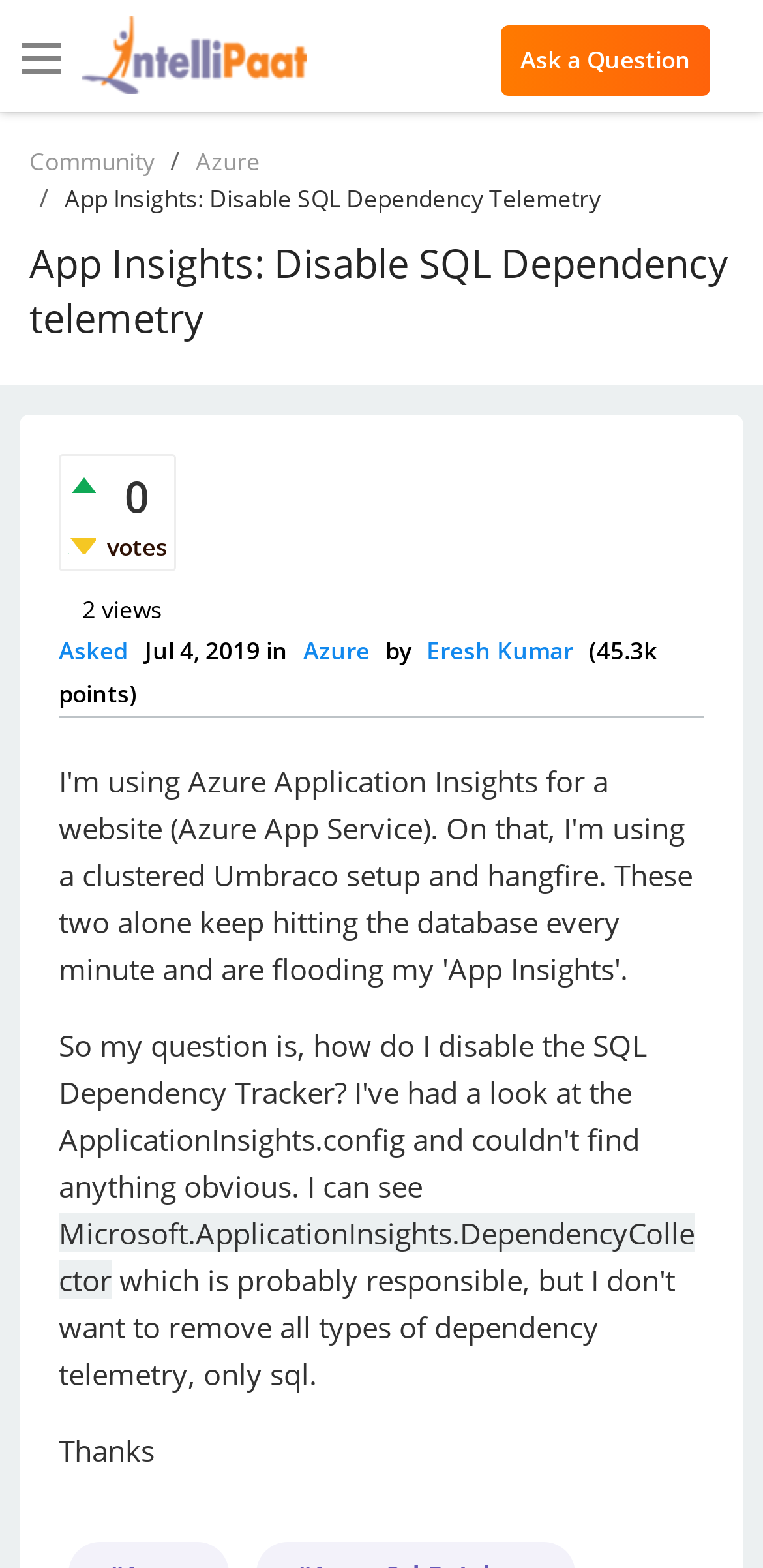Produce a meticulous description of the webpage.

This webpage is a question and answer forum page from the Intellipaat Community. At the top left, there is a link to the Intellipaat Community, accompanied by an image of the community logo. Next to it, there is a link to "Ask a Question". On the top right, there are three links: "Community", "Azure", and another "Azure" link.

Below the top navigation, there is a heading that reads "App Insights: Disable SQL Dependency telemetry". This heading is followed by a link with the same text. On the right side of the heading, there are two buttons, "+" and "-".

Below the heading, there are several lines of text. The first line shows the number of votes and views for the question. The second line indicates that the question was asked on July 4, 2019, in the Azure category, by a user named Eresh Kumar, who has 45.3k points.

The main content of the question is a block of text that discusses using Azure Application Insights for a website and disabling SQL dependency telemetry. The question ends with a "Thanks" note.

Overall, the webpage is a question and answer page from the Intellipaat Community, where users can ask and answer questions related to various topics, including Azure and Application Insights.